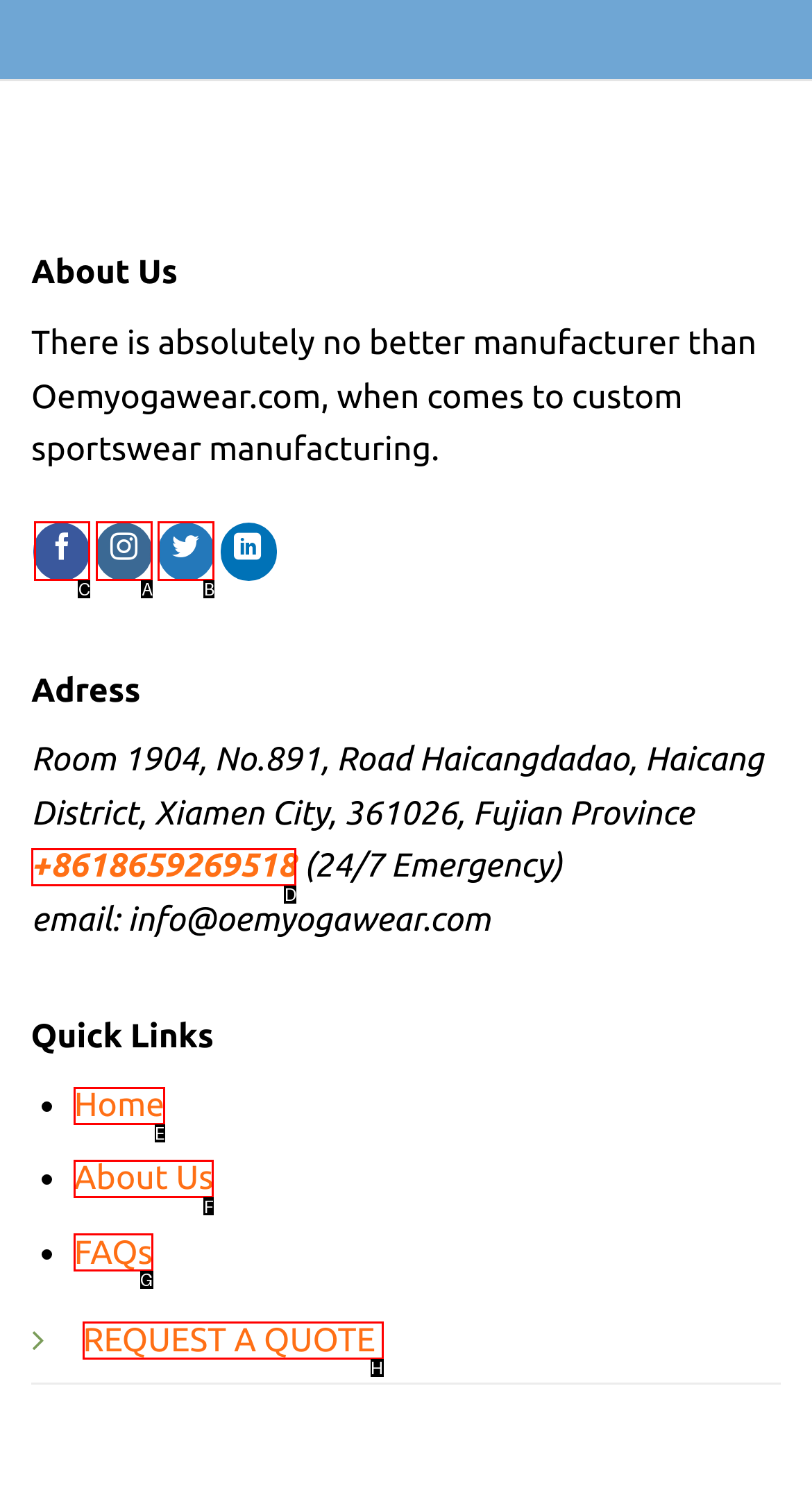Select the proper HTML element to perform the given task: Follow on Facebook Answer with the corresponding letter from the provided choices.

C